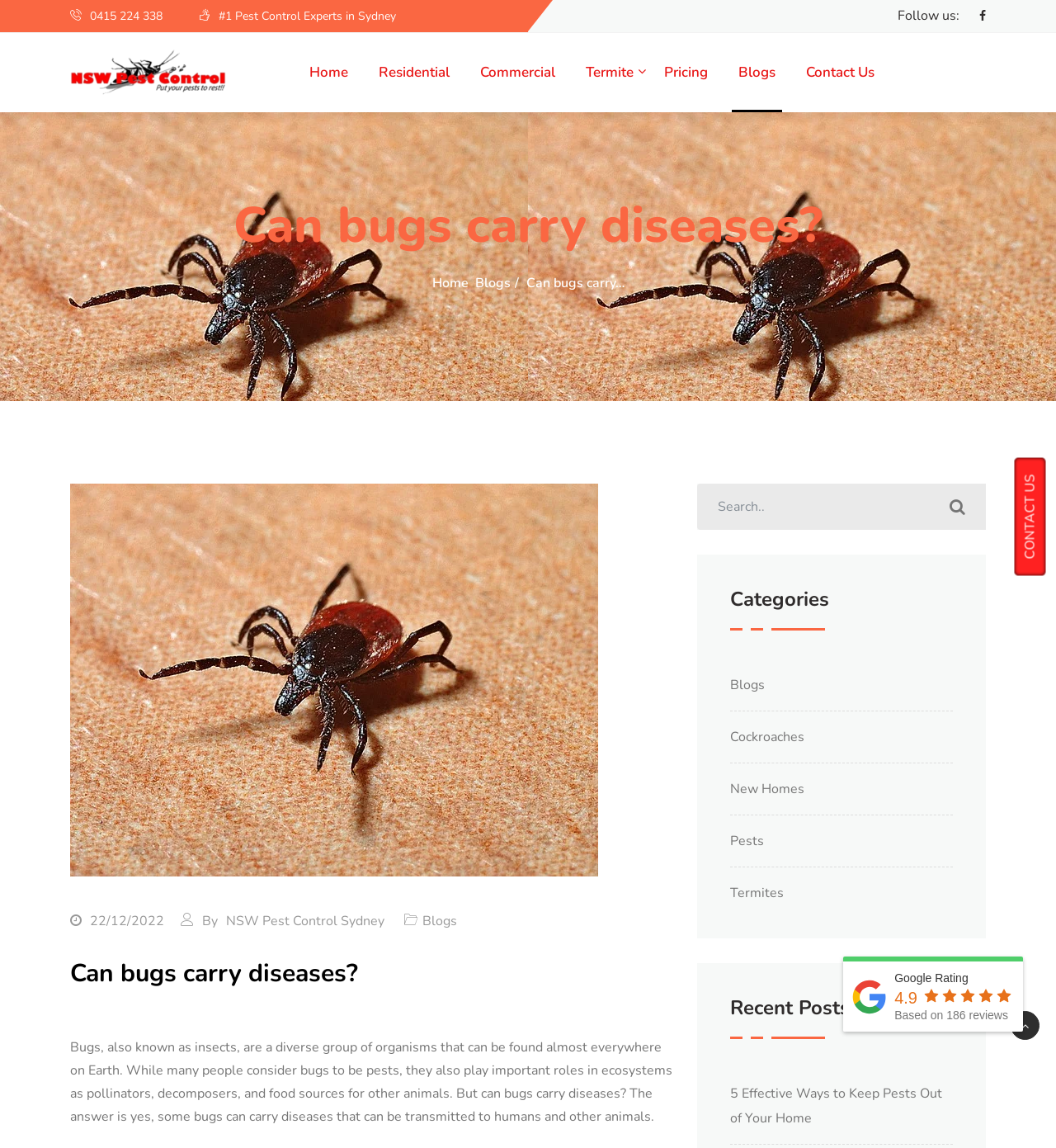Find the bounding box coordinates of the area that needs to be clicked in order to achieve the following instruction: "Contact us". The coordinates should be specified as four float numbers between 0 and 1, i.e., [left, top, right, bottom].

[0.961, 0.399, 0.99, 0.501]